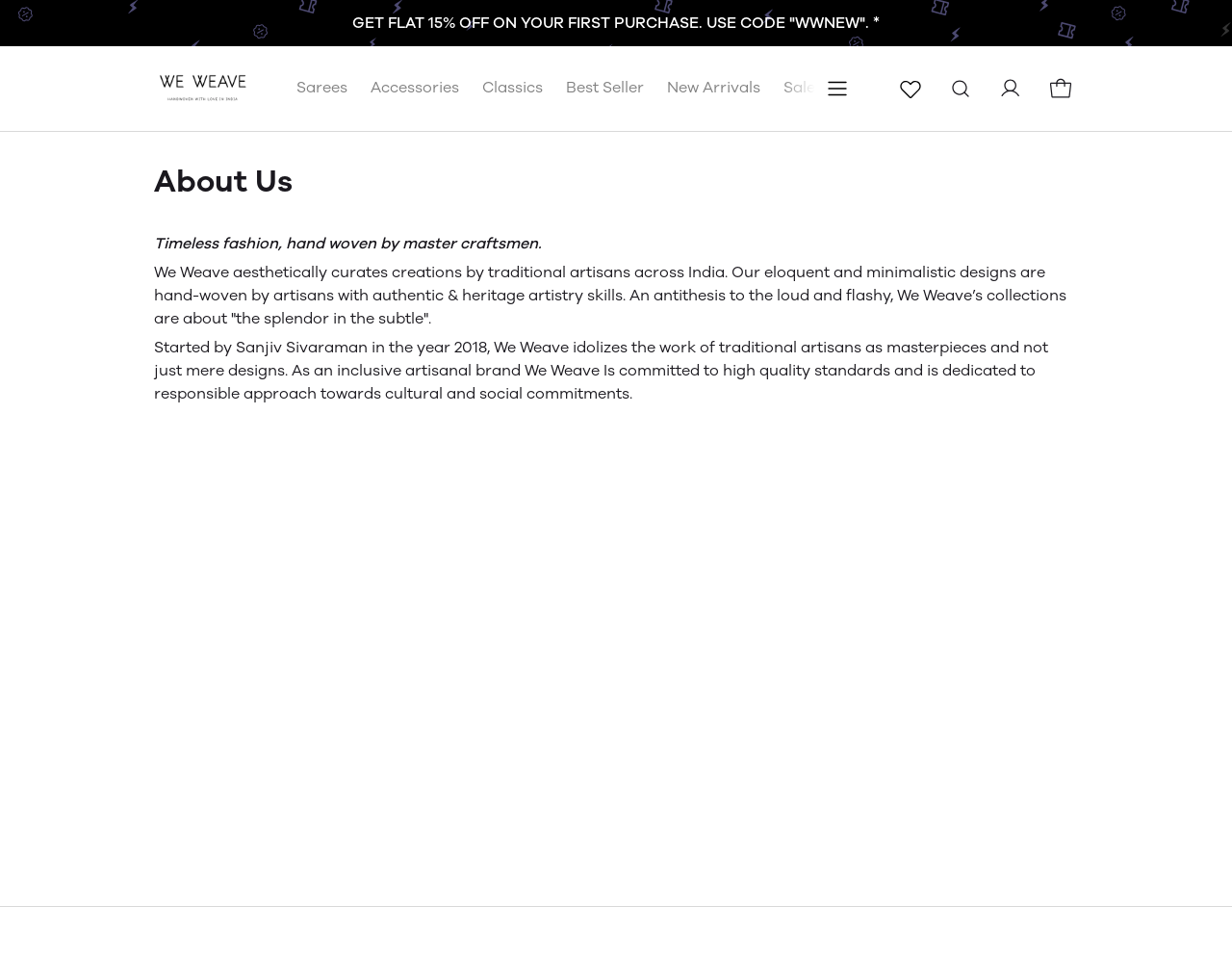Provide the bounding box coordinates of the HTML element described by the text: "Accessories".

[0.301, 0.079, 0.373, 0.106]